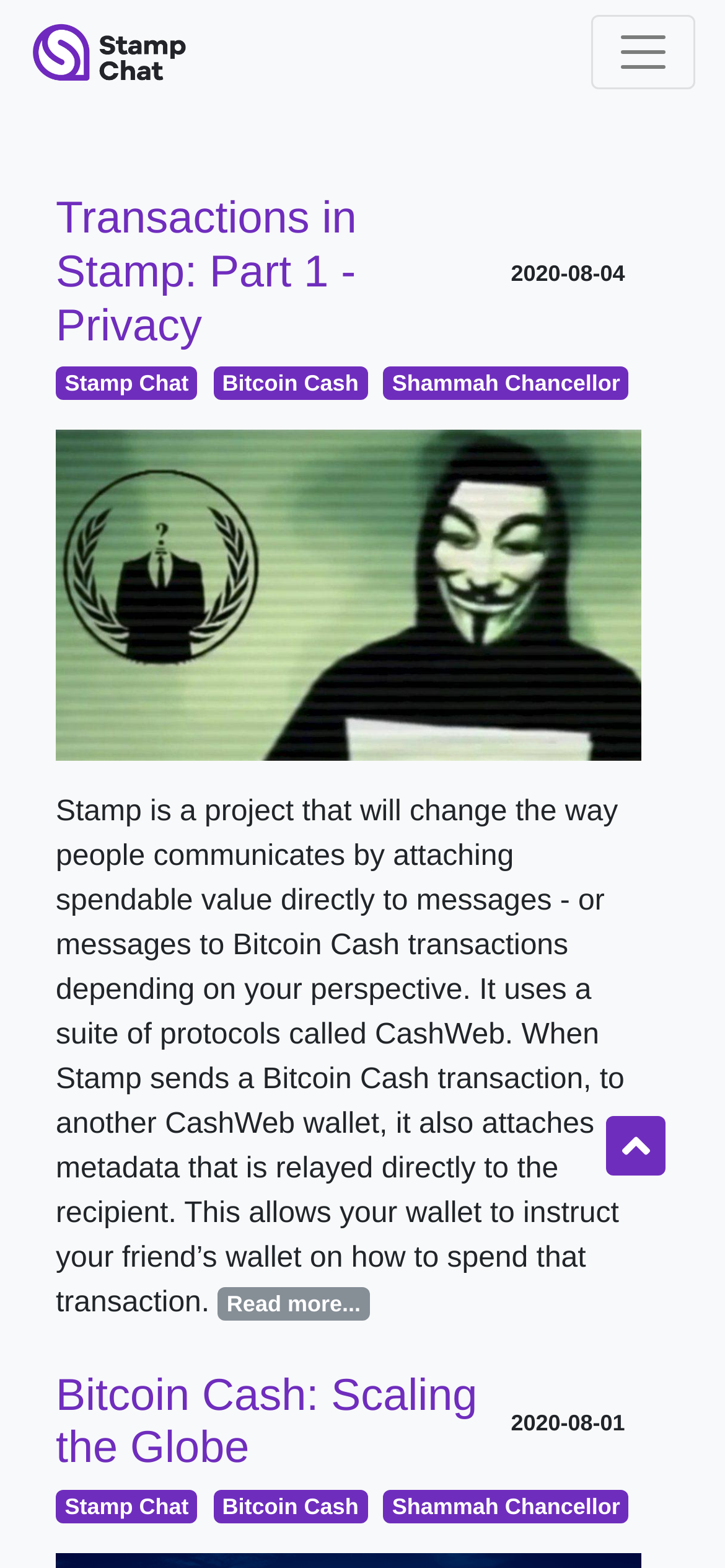Determine the bounding box for the described UI element: "Bitcoin Cash: Scaling the Globe".

[0.077, 0.874, 0.658, 0.94]